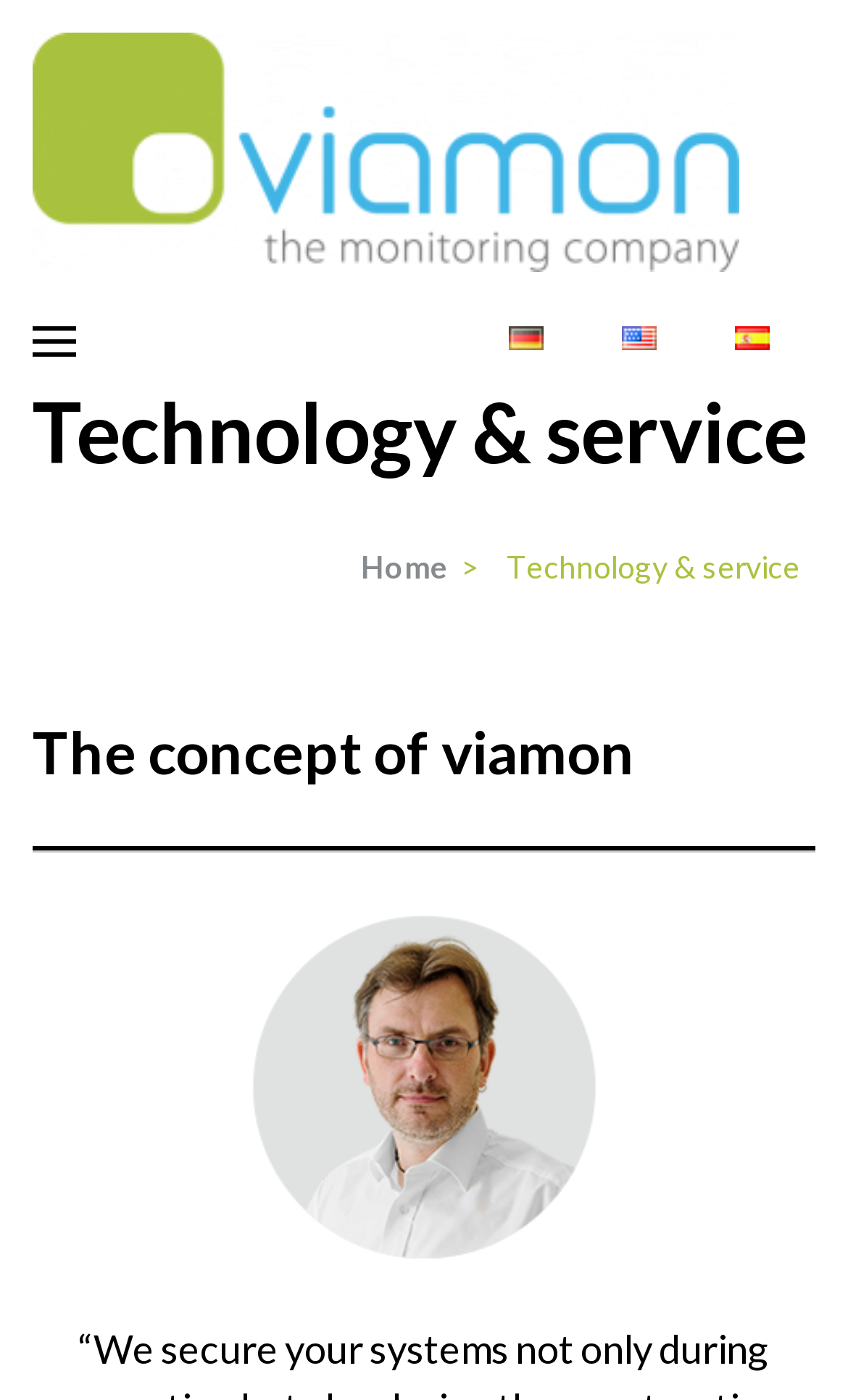What is the purpose of the figure element?
Based on the visual details in the image, please answer the question thoroughly.

There is a figure element on the webpage, but its purpose or description is not specified, hence it is unclear what it represents or is used for.